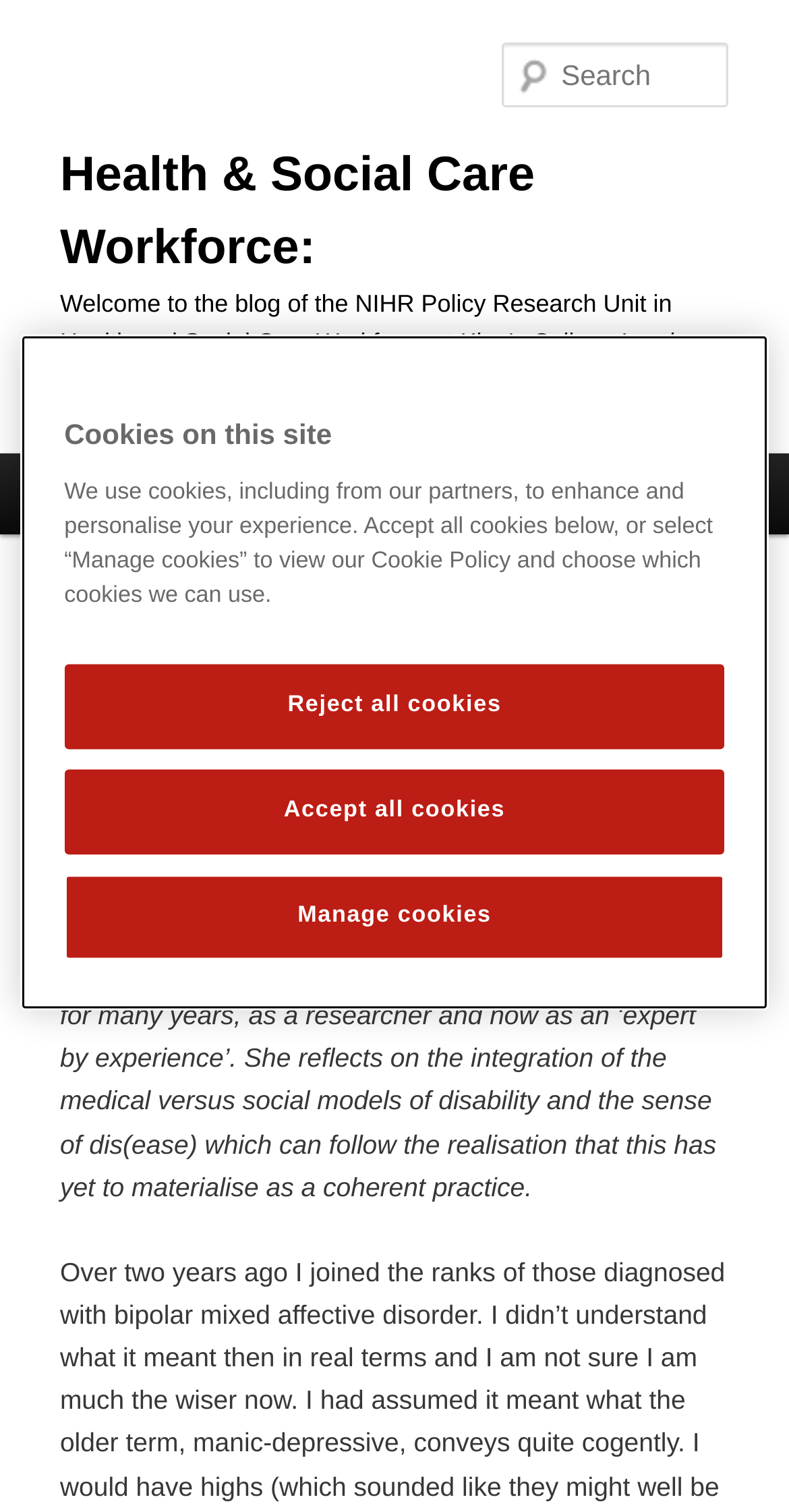Please give a succinct answer to the question in one word or phrase:
Who is the author of the latest article?

Stephen Martineau